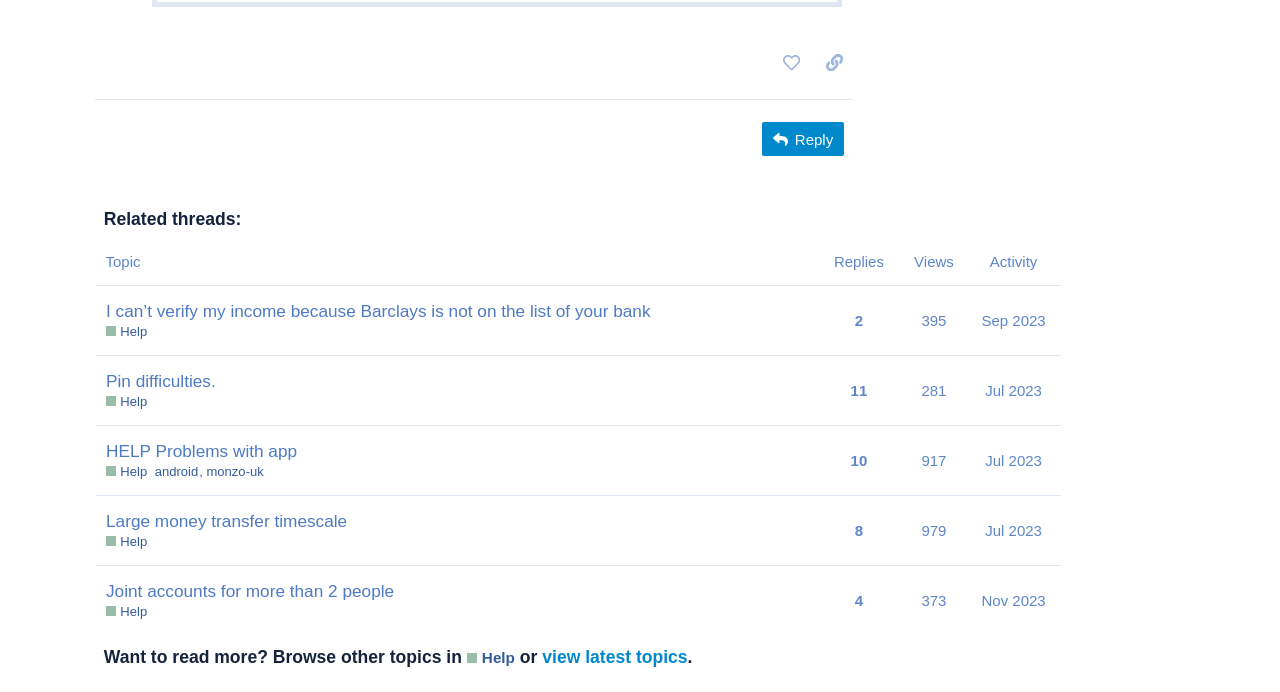Using the given element description, provide the bounding box coordinates (top-left x, top-left y, bottom-right x, bottom-right y) for the corresponding UI element in the screenshot: Large money transfer timescale

[0.083, 0.717, 0.271, 0.789]